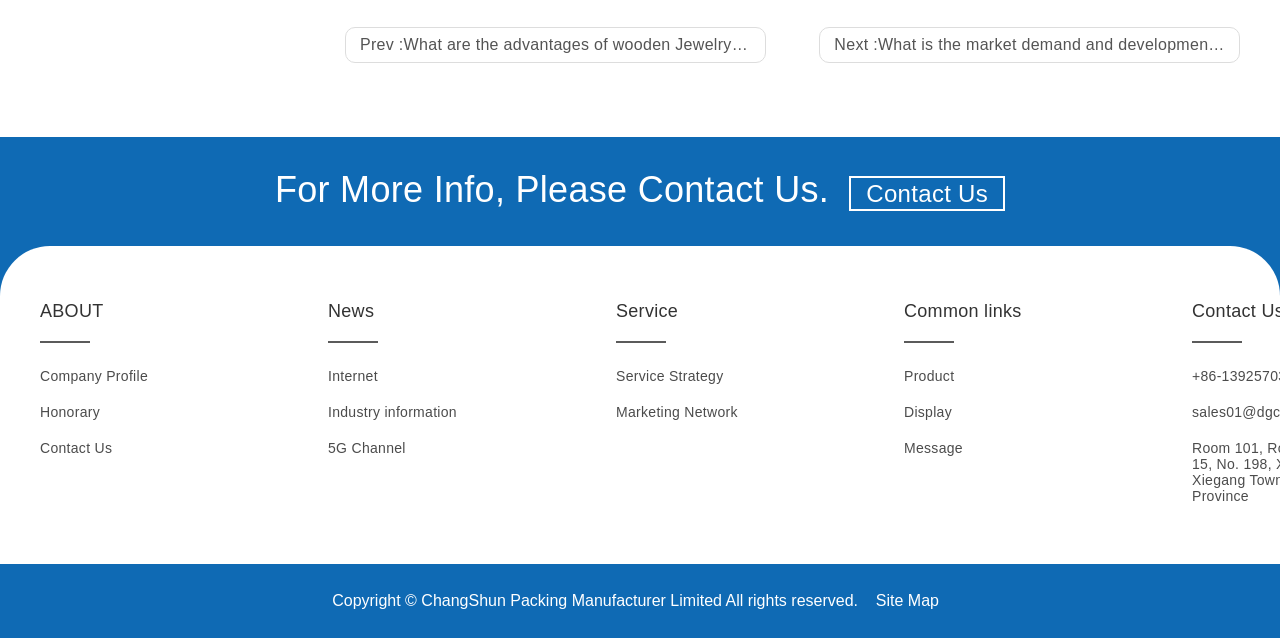Locate the bounding box of the UI element described in the following text: "Internet".

[0.256, 0.576, 0.481, 0.601]